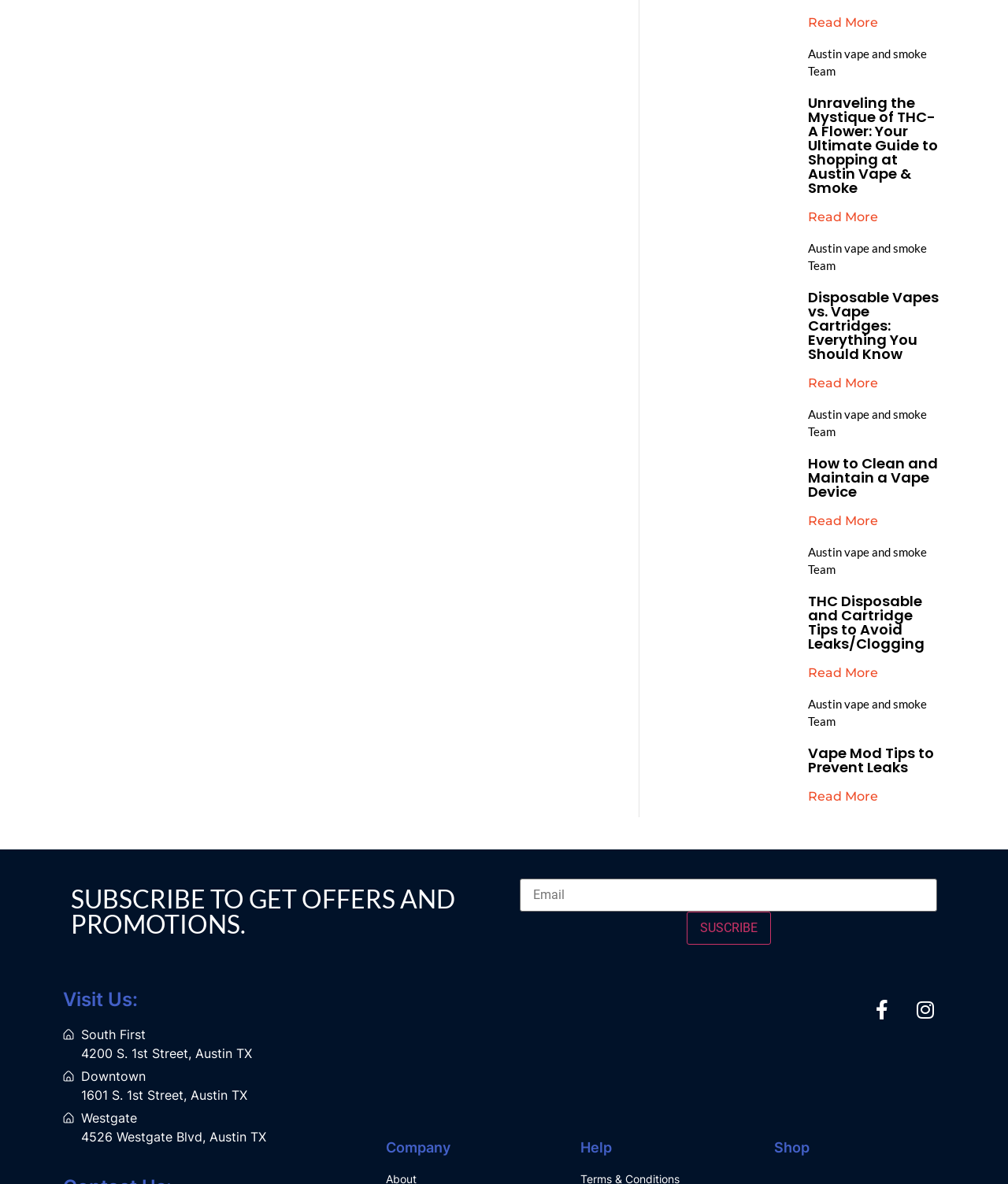Please identify the bounding box coordinates of the area that needs to be clicked to follow this instruction: "Visit the South First store location".

[0.062, 0.866, 0.484, 0.898]